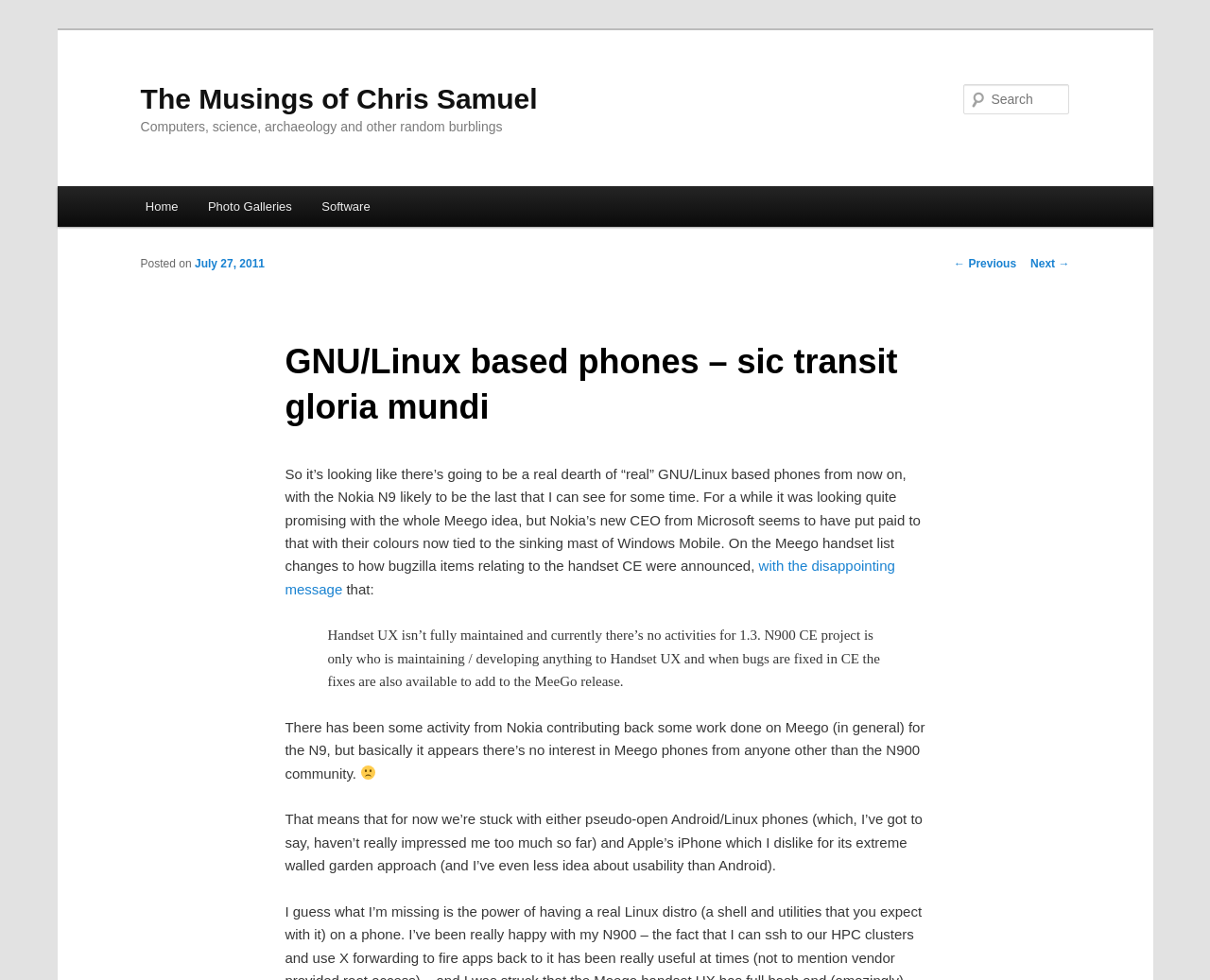Identify the bounding box coordinates for the UI element described by the following text: "July 27, 2011". Provide the coordinates as four float numbers between 0 and 1, in the format [left, top, right, bottom].

[0.161, 0.263, 0.219, 0.276]